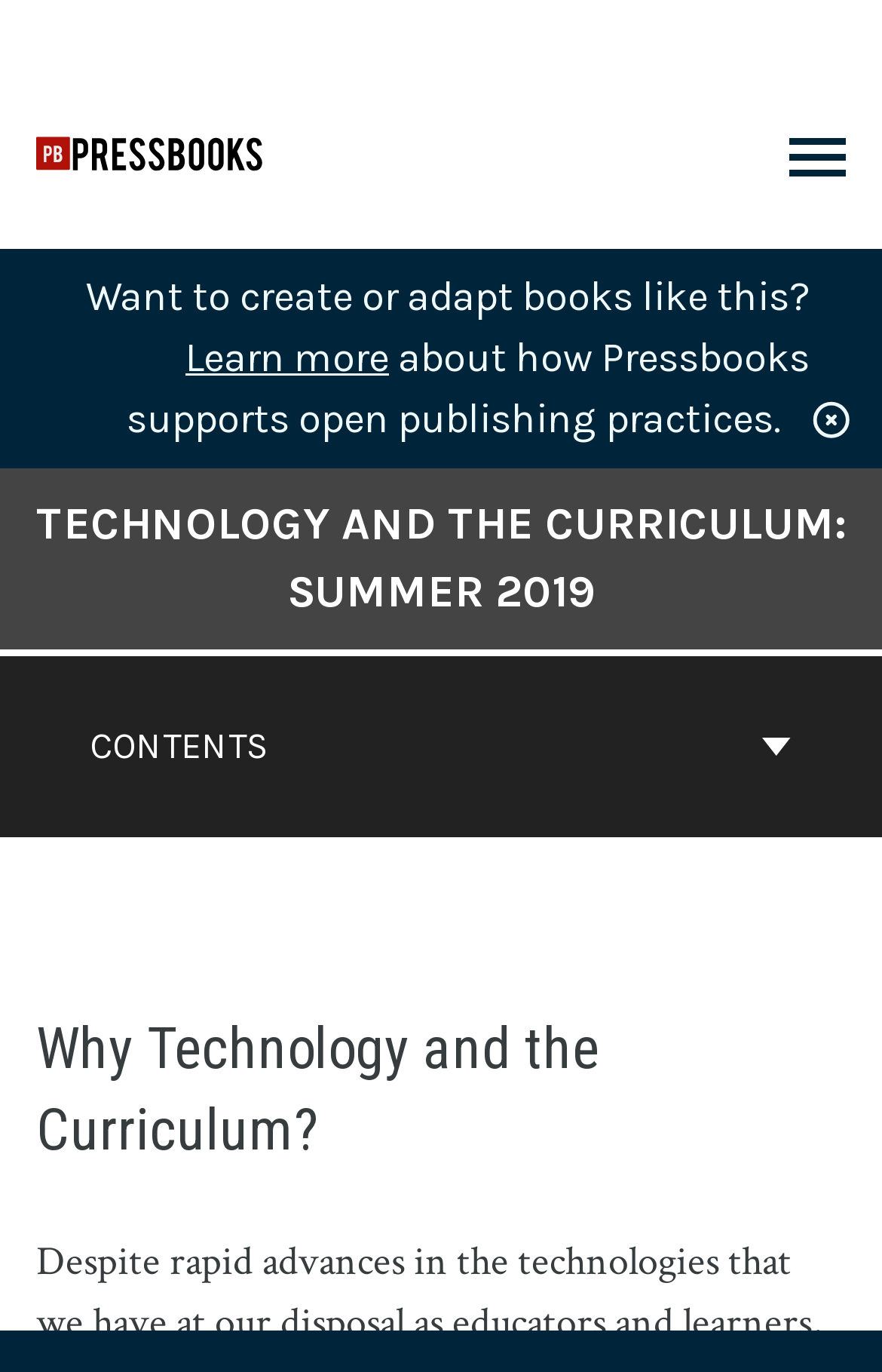Answer succinctly with a single word or phrase:
Is the 'CONTENTS' button expanded?

No